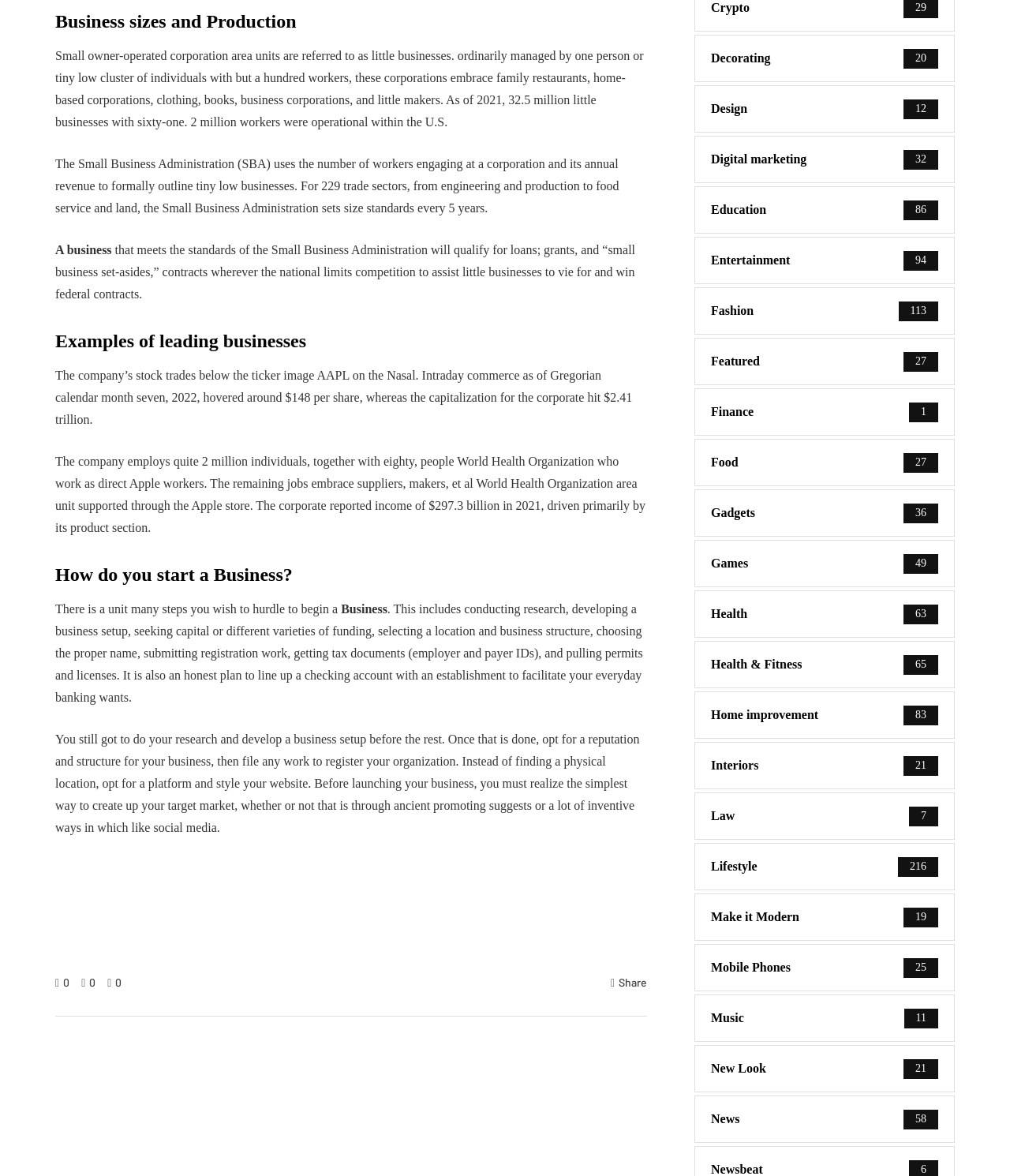Extract the bounding box coordinates for the UI element described by the text: "Home improvement 83". The coordinates should be in the form of [left, top, right, bottom] with values between 0 and 1.

[0.688, 0.588, 0.945, 0.629]